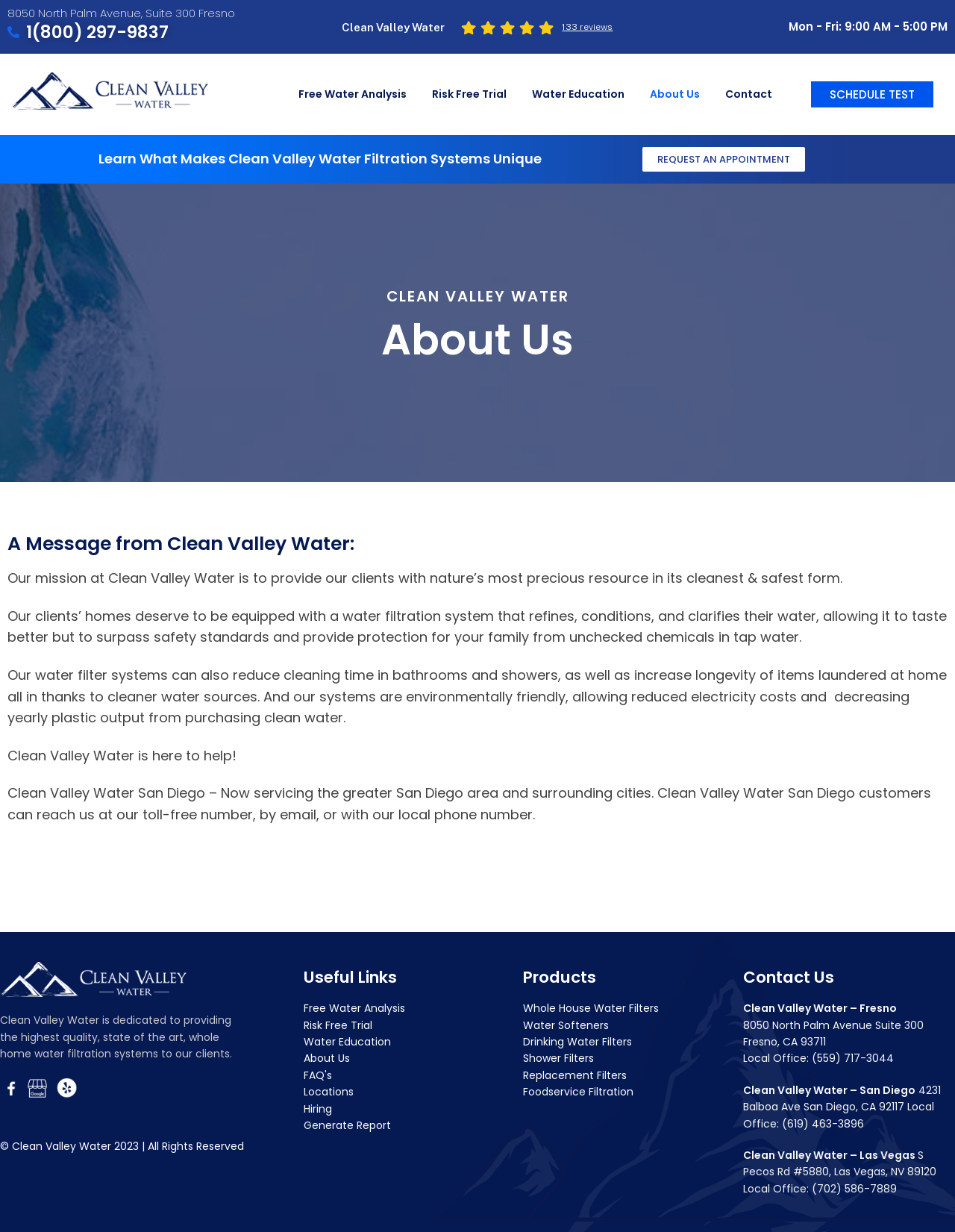Please specify the coordinates of the bounding box for the element that should be clicked to carry out this instruction: "Visit the 'About Us' page". The coordinates must be four float numbers between 0 and 1, formatted as [left, top, right, bottom].

[0.667, 0.068, 0.746, 0.085]